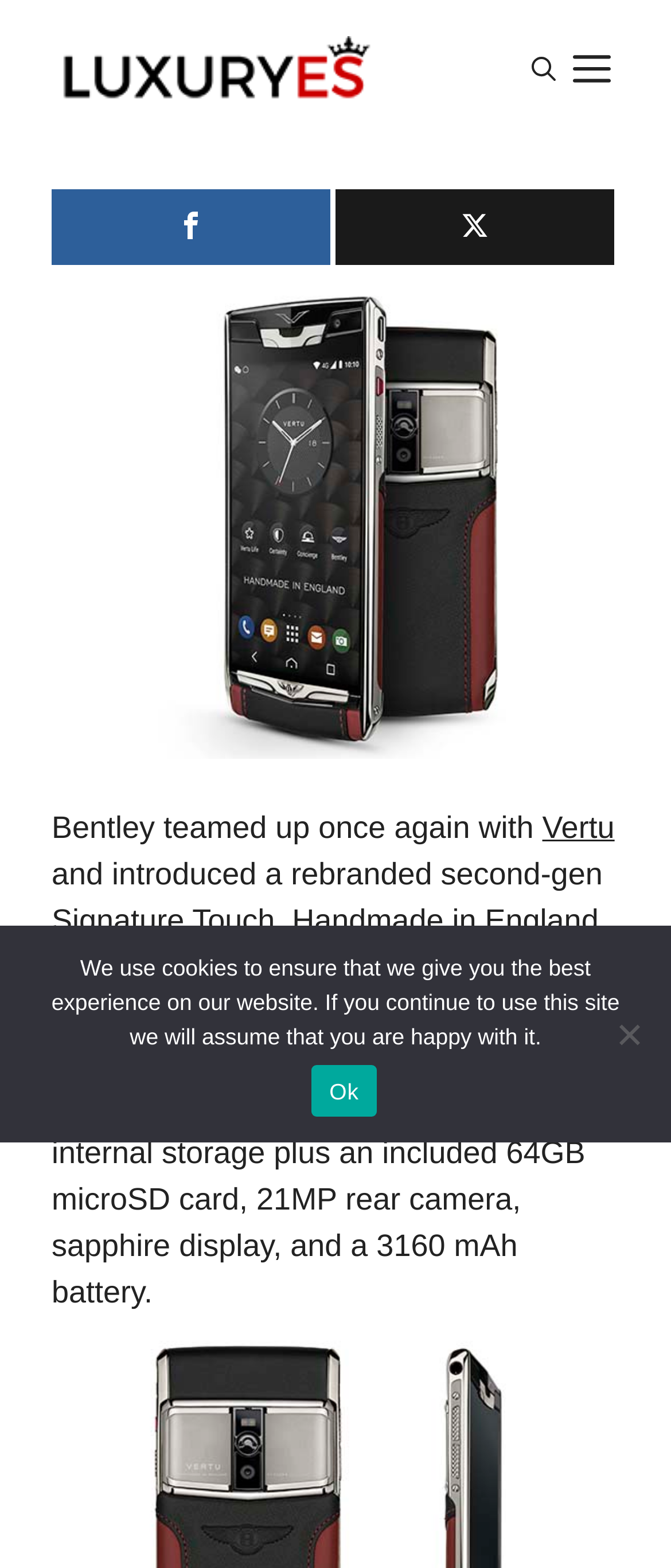Answer the question in one word or a short phrase:
What is the brand of the luxury phone?

Vertu